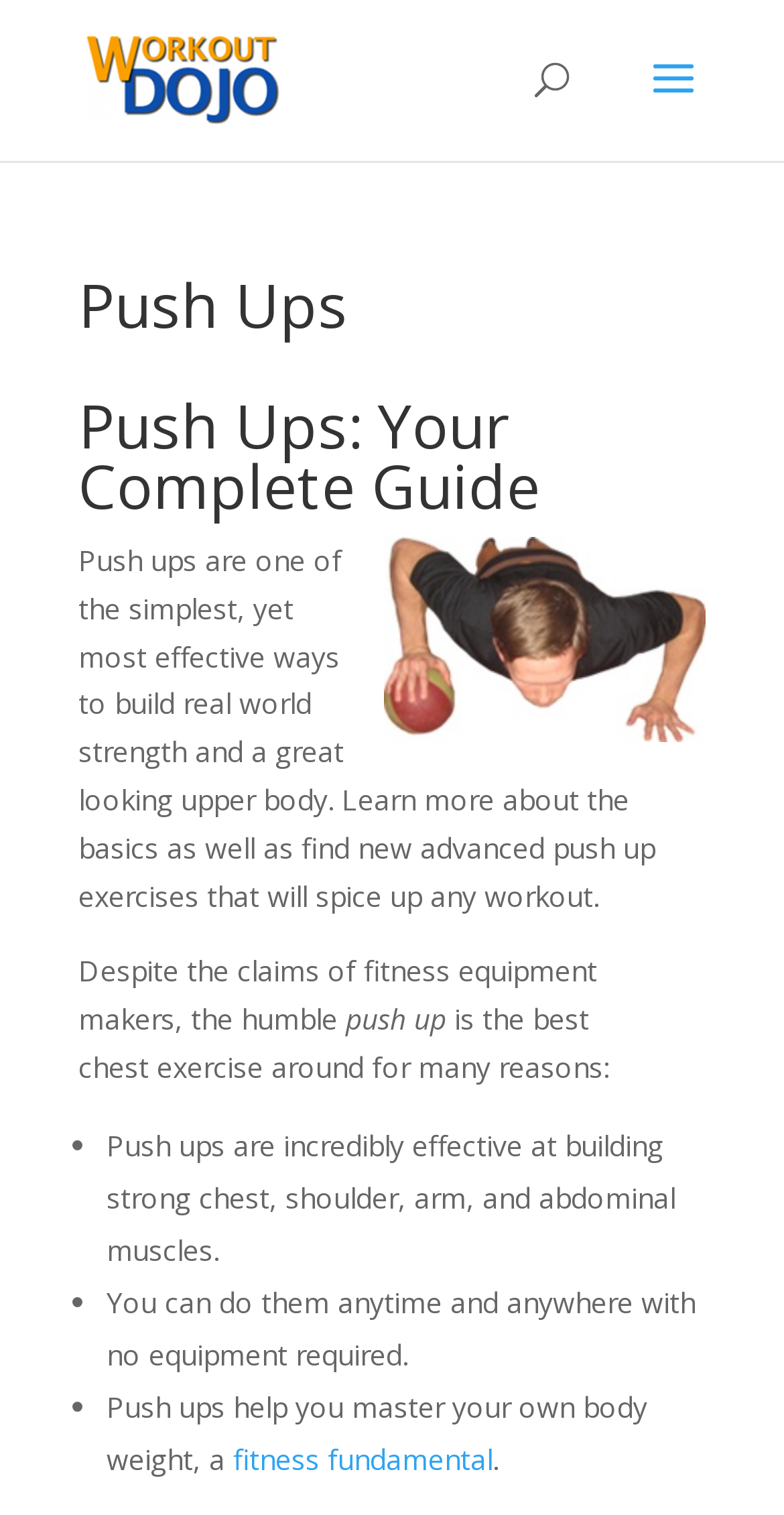Please provide a brief answer to the following inquiry using a single word or phrase:
What is the author's opinion on fitness equipment?

Not necessary